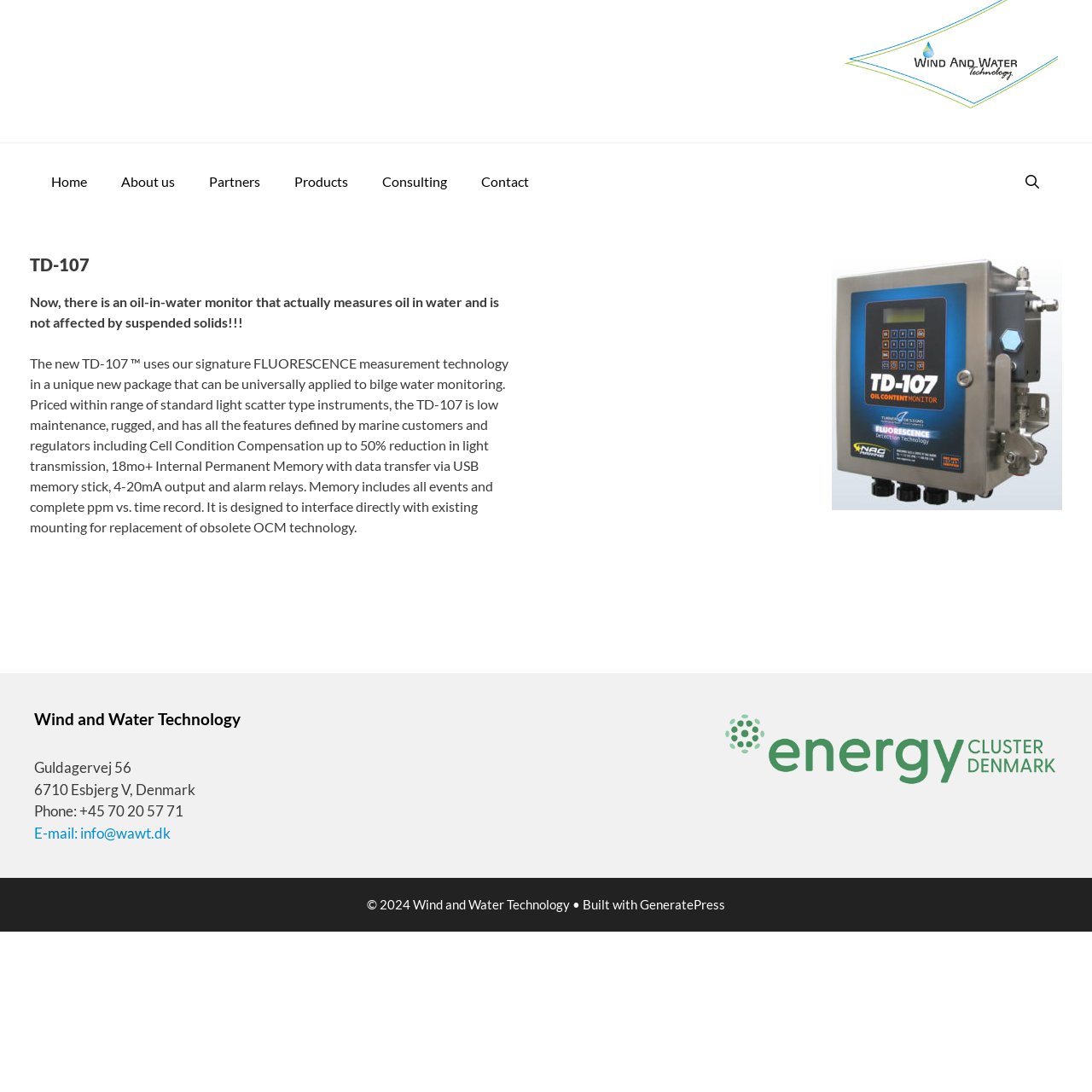Identify the bounding box for the UI element specified in this description: "Home". The coordinates must be four float numbers between 0 and 1, formatted as [left, top, right, bottom].

[0.031, 0.143, 0.095, 0.19]